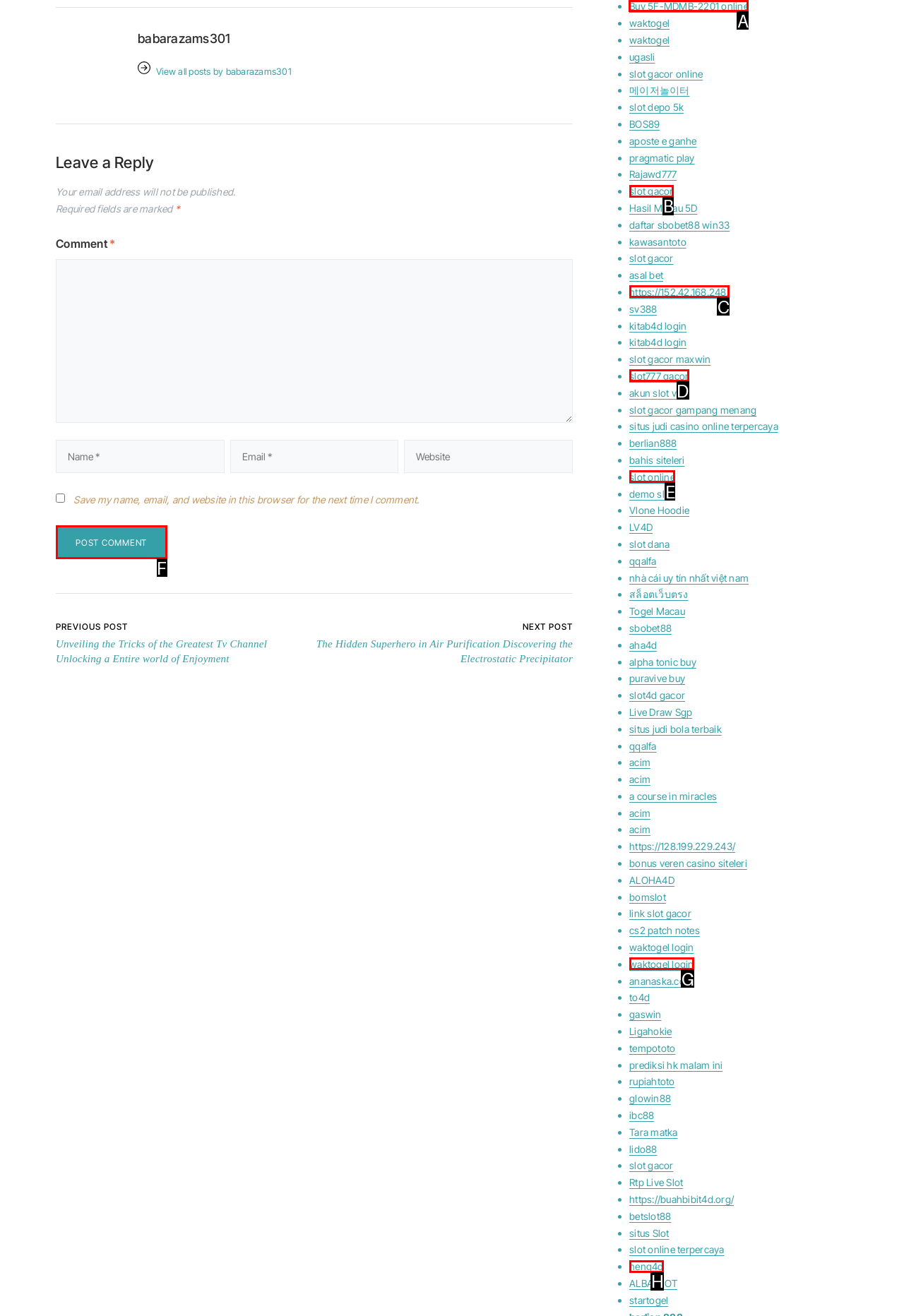Identify the appropriate choice to fulfill this task: Buy 5F-MDMB-2201 online
Respond with the letter corresponding to the correct option.

A